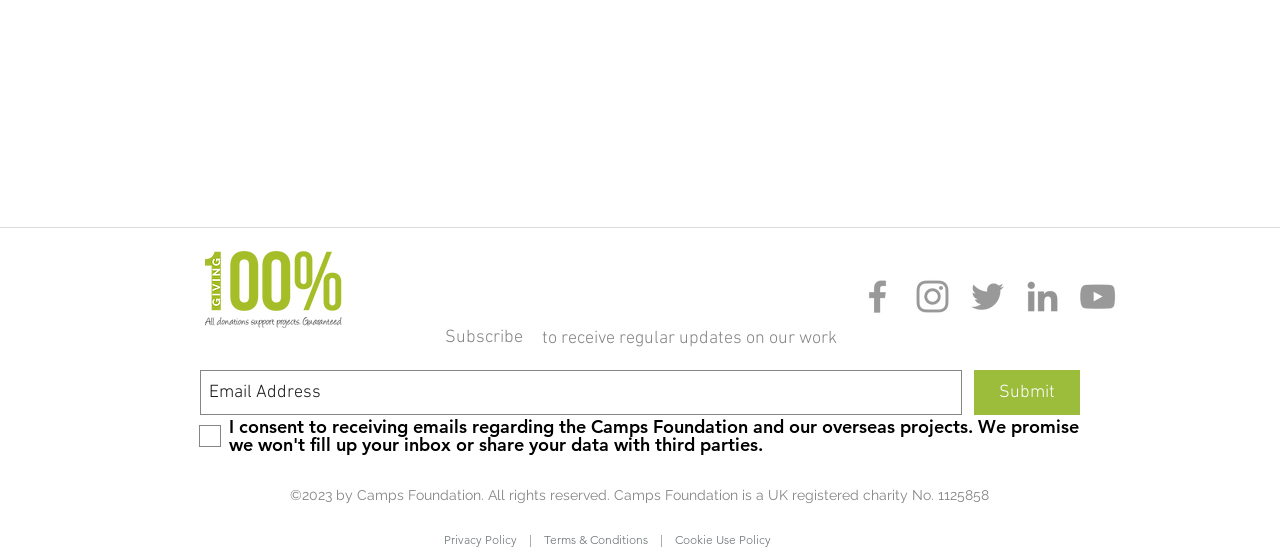Determine the bounding box for the UI element that matches this description: "aria-label="Grey Twitter Icon"".

[0.755, 0.495, 0.788, 0.573]